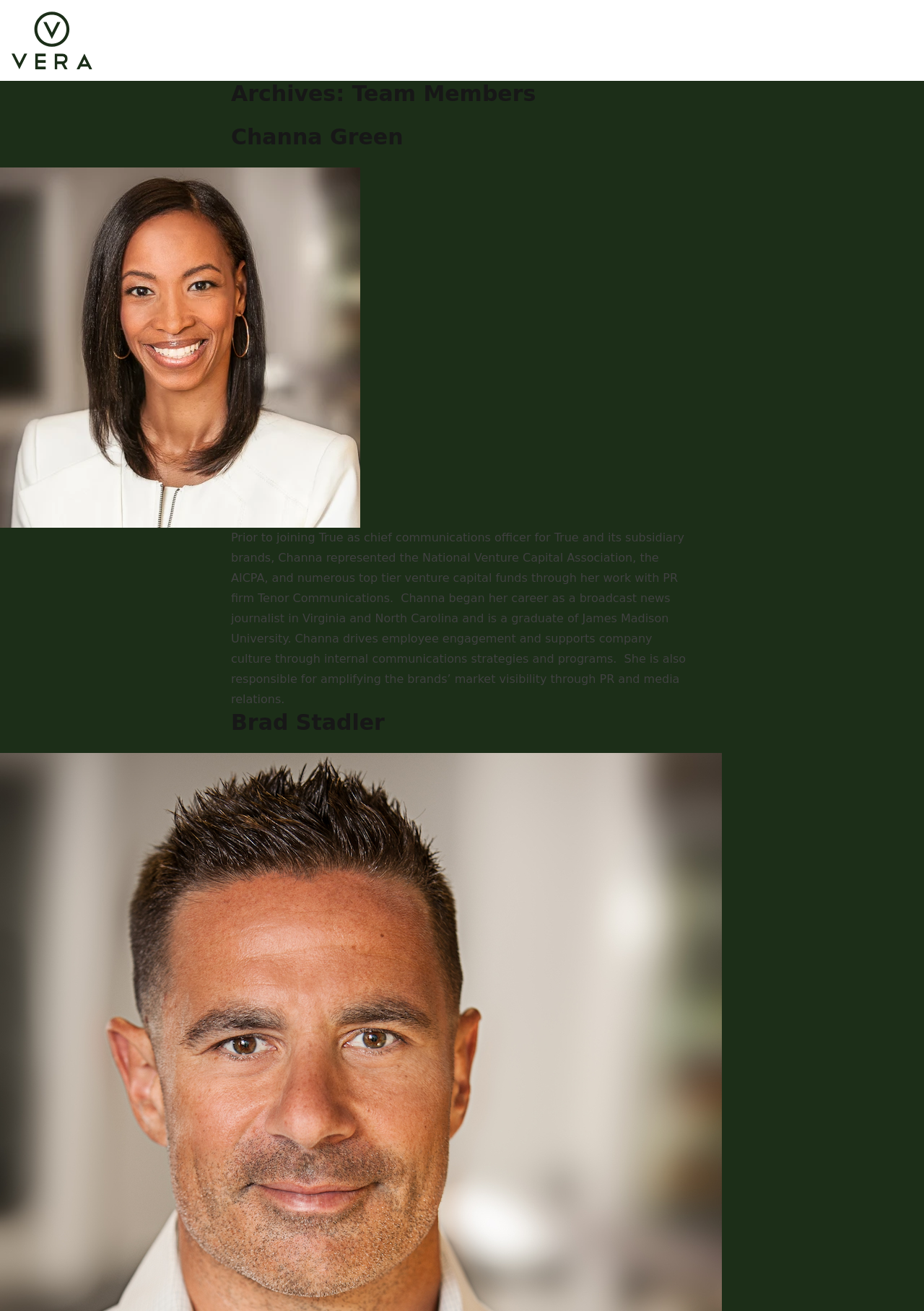Please locate and generate the primary heading on this webpage.

Archives: Team Members